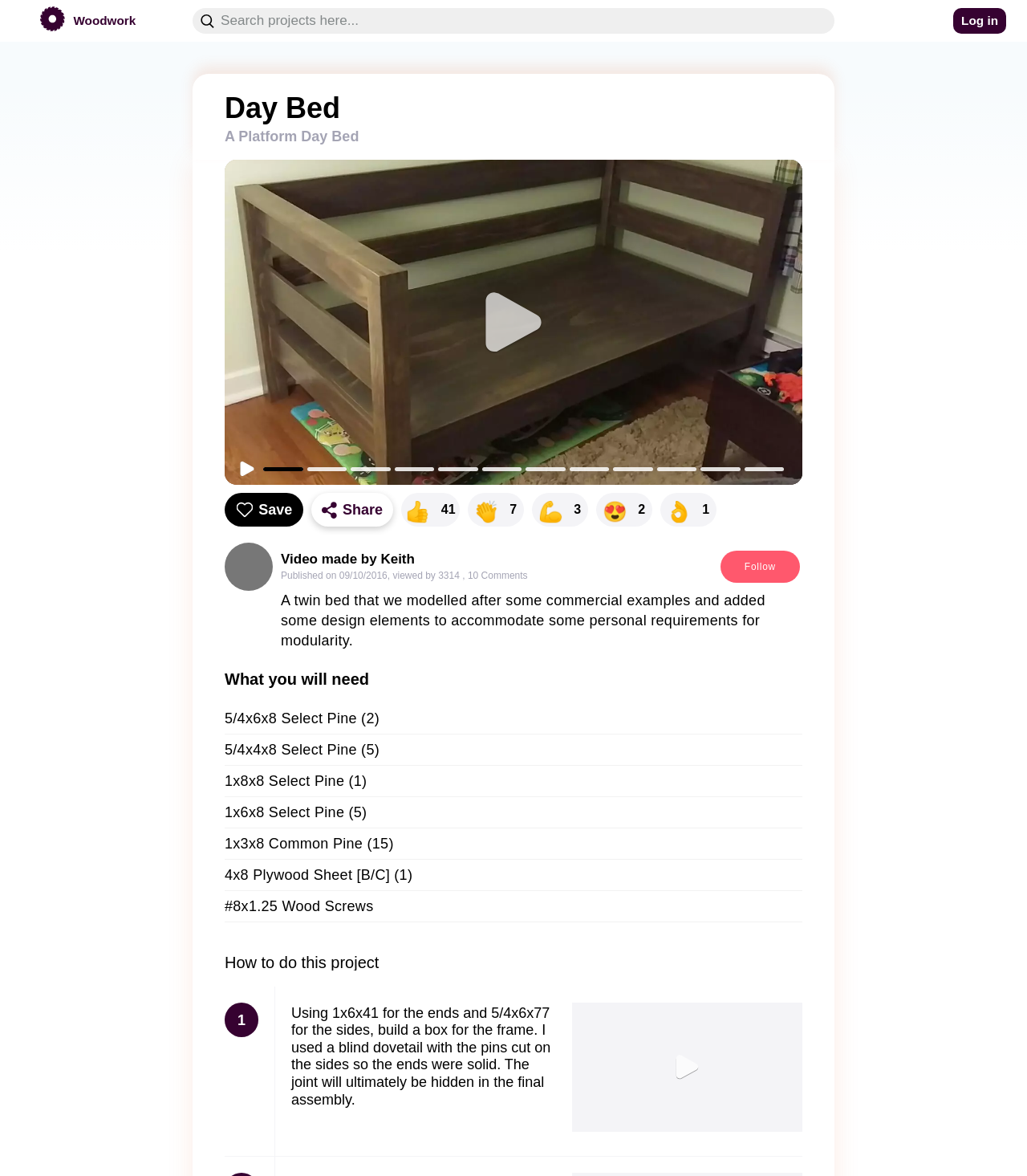Locate the bounding box coordinates of the item that should be clicked to fulfill the instruction: "Click the 'Log in' button".

[0.928, 0.007, 0.98, 0.029]